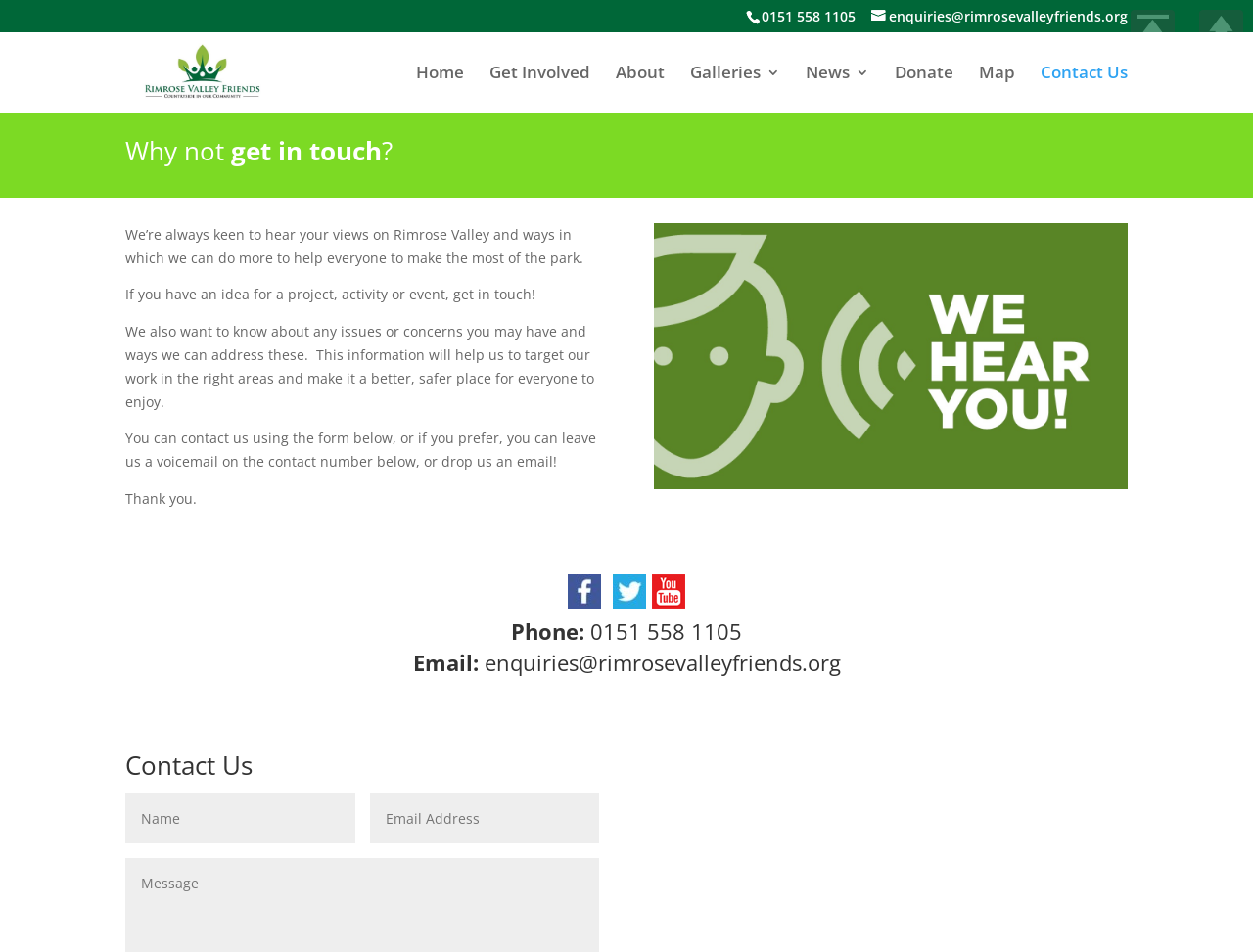Using the information shown in the image, answer the question with as much detail as possible: What is the purpose of the form on this webpage?

I inferred the purpose of the form by reading the static text elements above the form, which mention getting in touch with Rimrose Valley Friends and providing feedback.